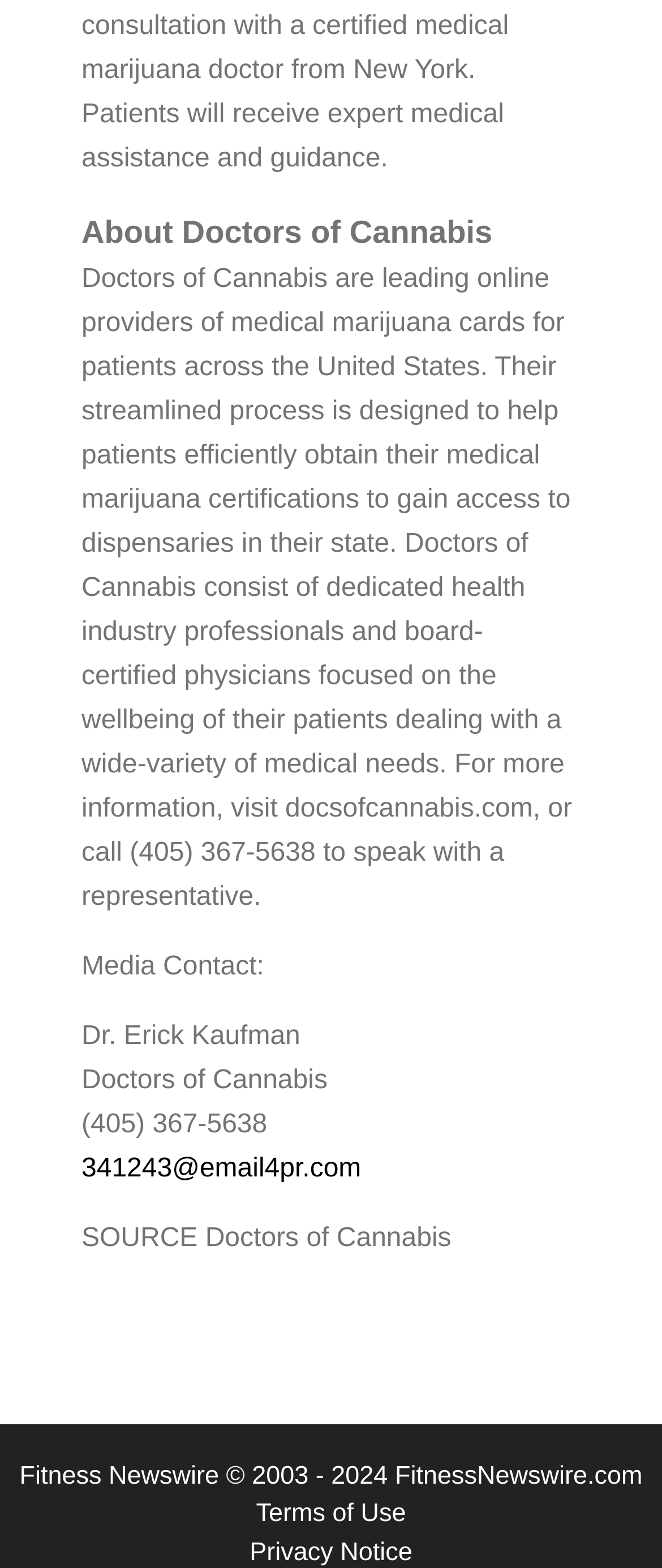Use a single word or phrase to answer the following:
What is the website mentioned?

docsofcannabis.com